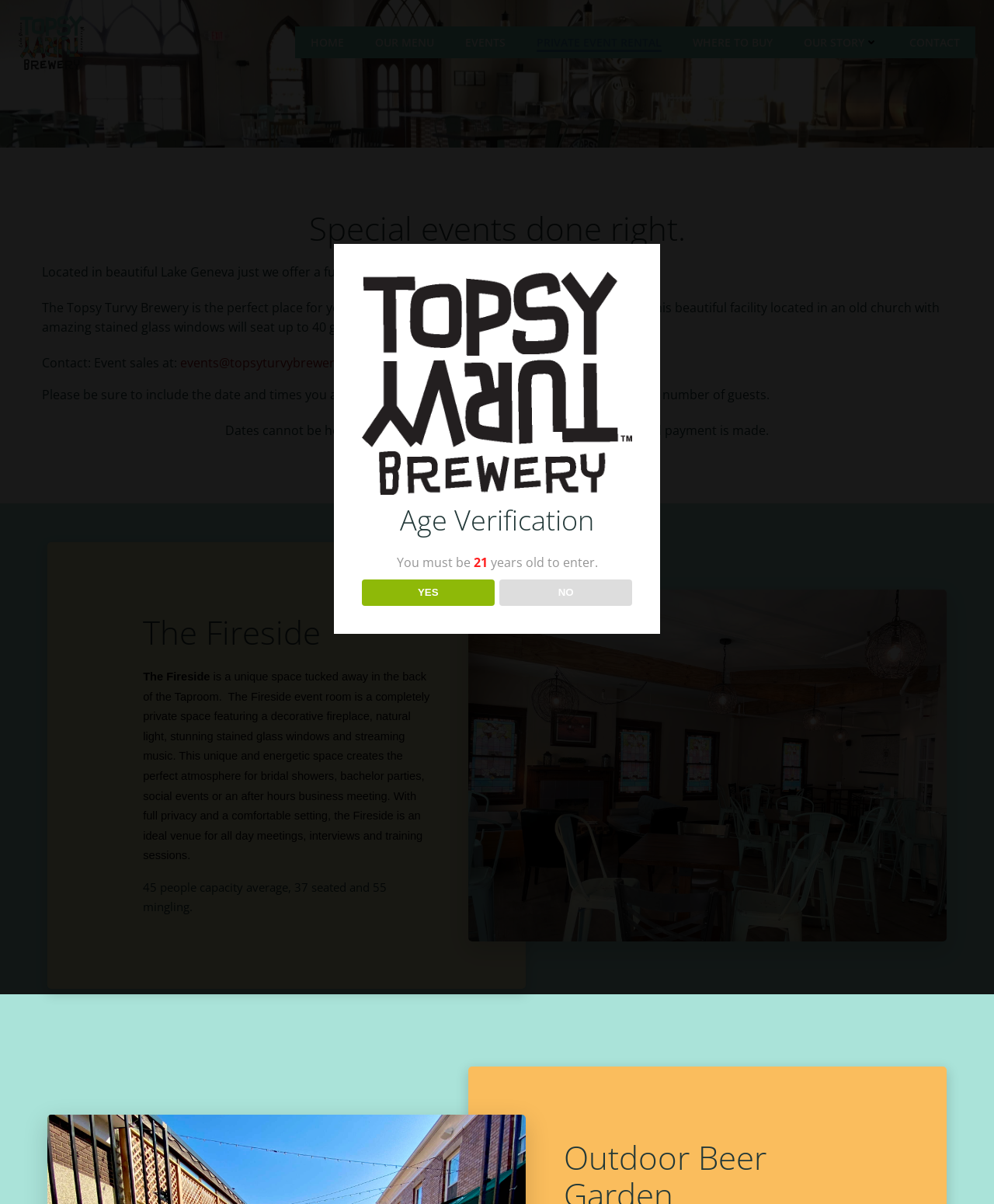Please look at the image and answer the question with a detailed explanation: What is the purpose of the Topsy Turvy Brewery's private event rental?

The webpage suggests that the Topsy Turvy Brewery's private event rental is suitable for special occasions, such as club meetings, business events, and social gatherings, providing a unique and fun location for these events.